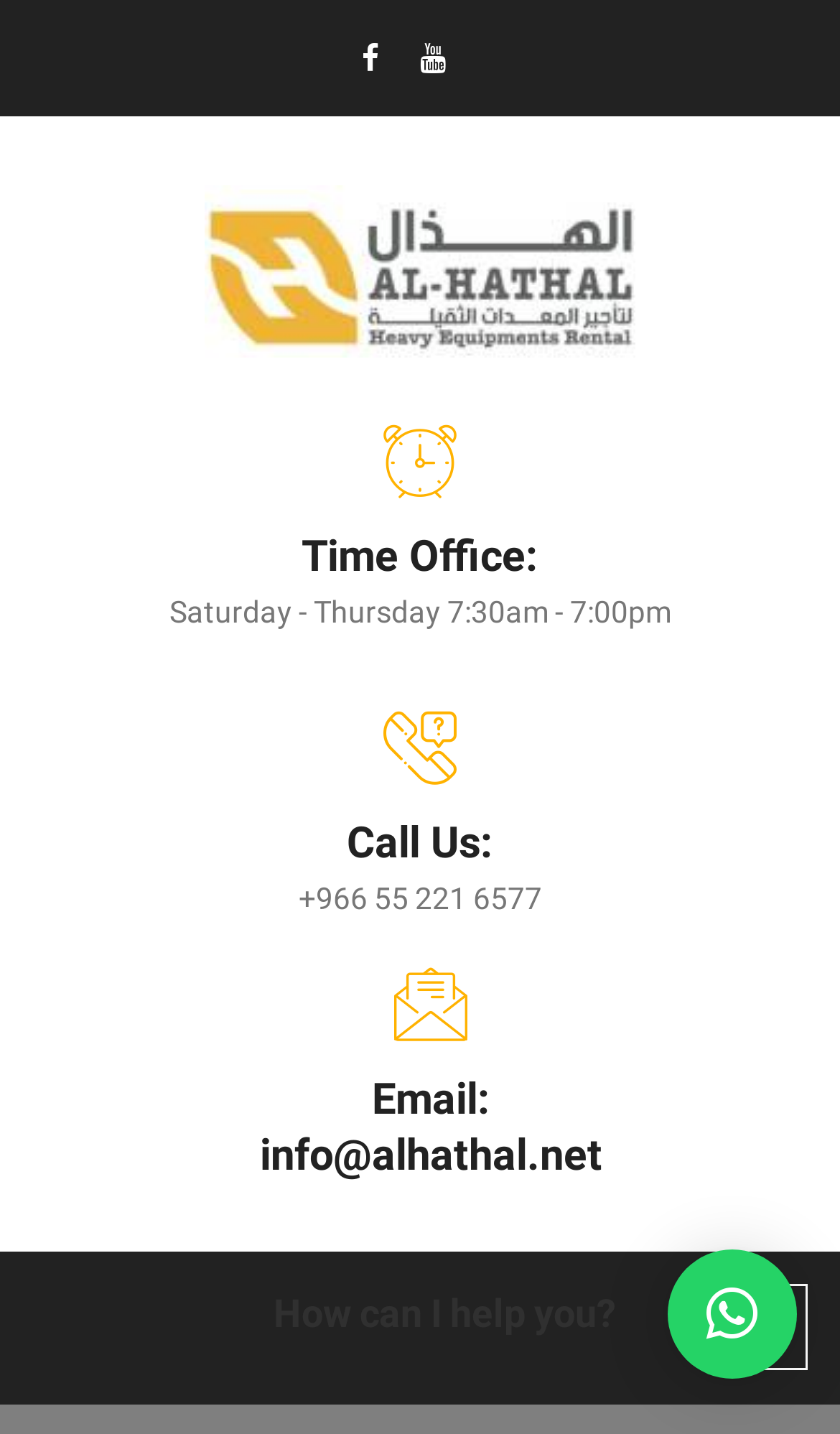Bounding box coordinates are specified in the format (top-left x, top-left y, bottom-right x, bottom-right y). All values are floating point numbers bounded between 0 and 1. Please provide the bounding box coordinate of the region this sentence describes: aria-label="Toggle navigation"

[0.833, 0.895, 0.962, 0.955]